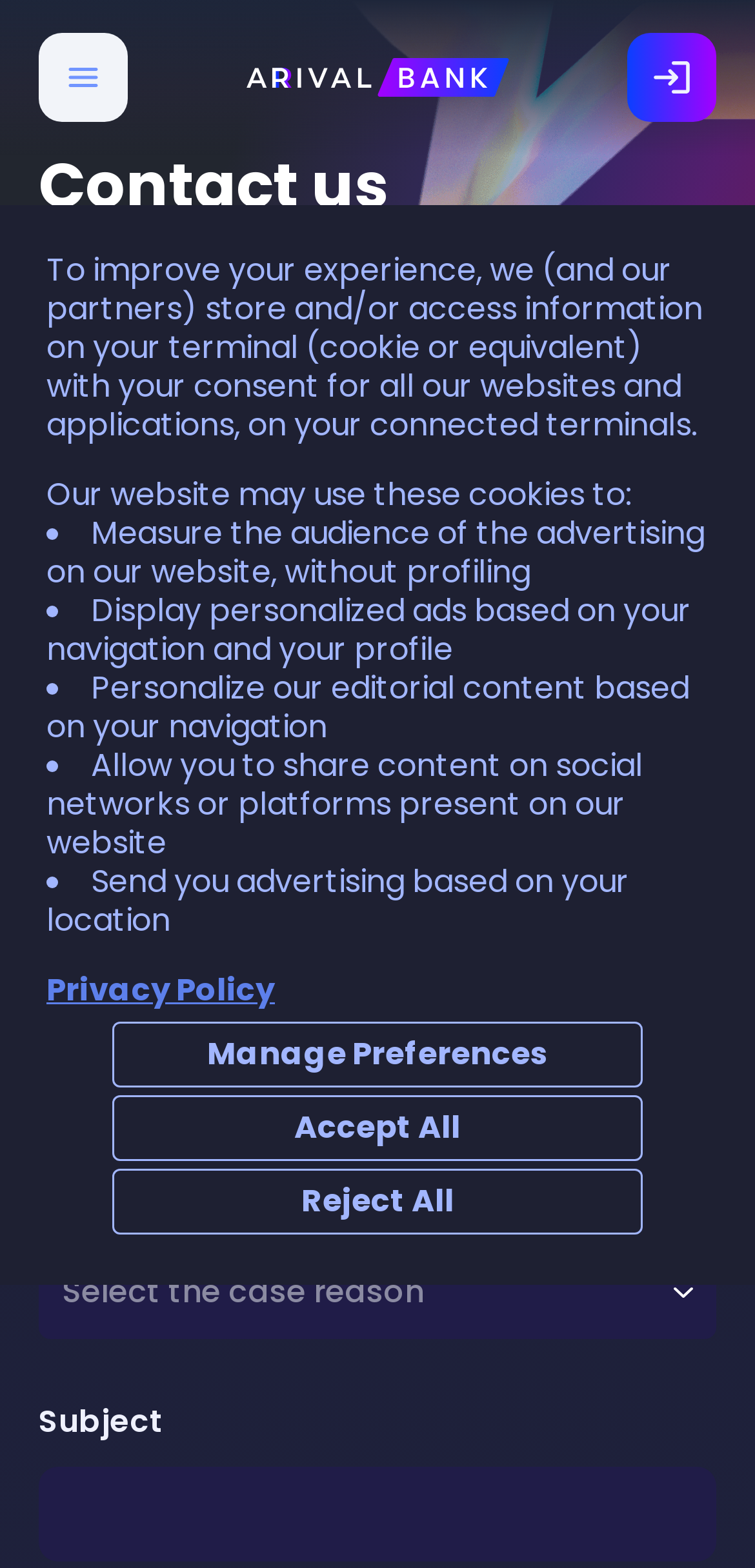For the given element description parent_node: Contact us, determine the bounding box coordinates of the UI element. The coordinates should follow the format (top-left x, top-left y, bottom-right x, bottom-right y) and be within the range of 0 to 1.

[0.844, 0.713, 0.962, 0.77]